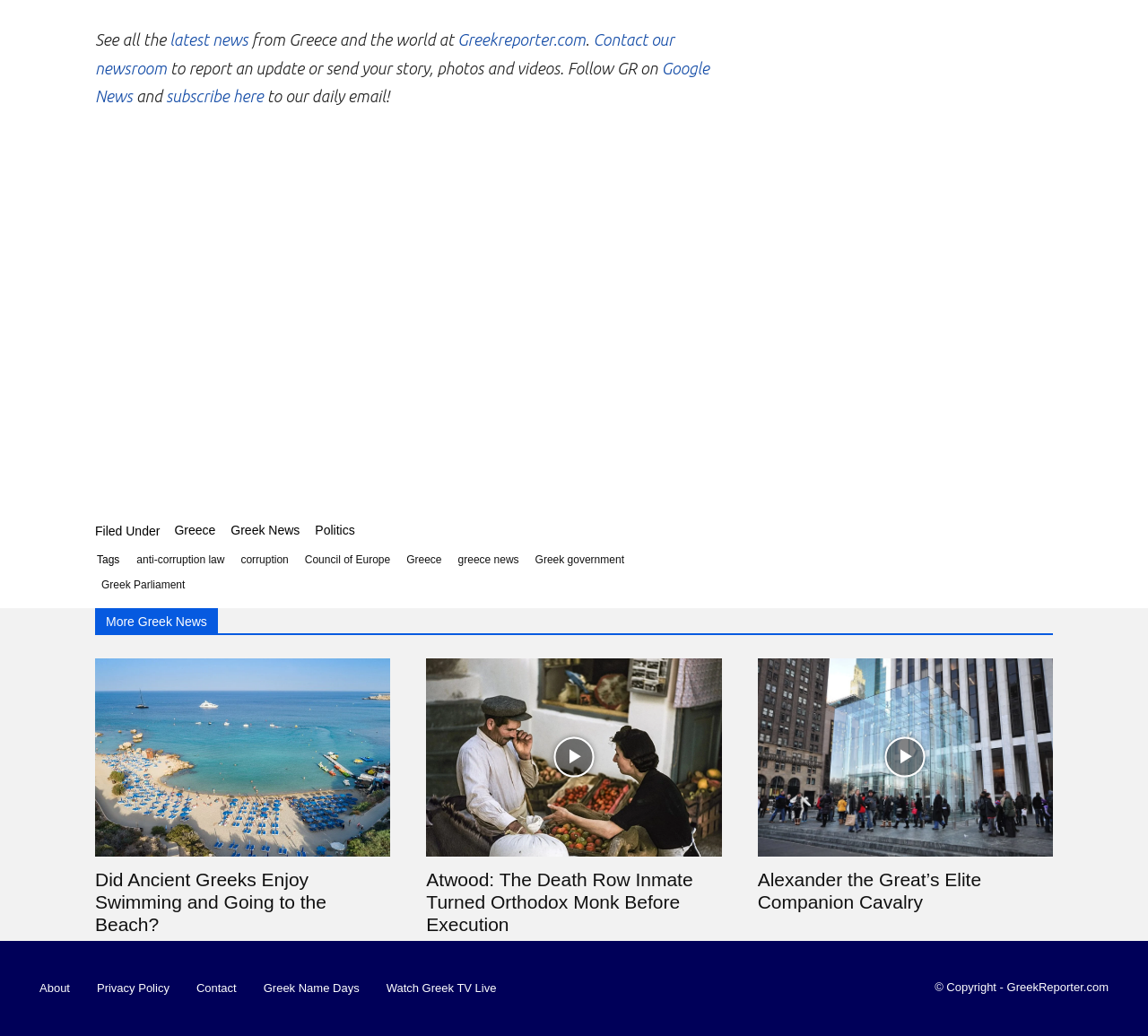Answer the question using only one word or a concise phrase: What is the name of the news website?

GreekReporter.com